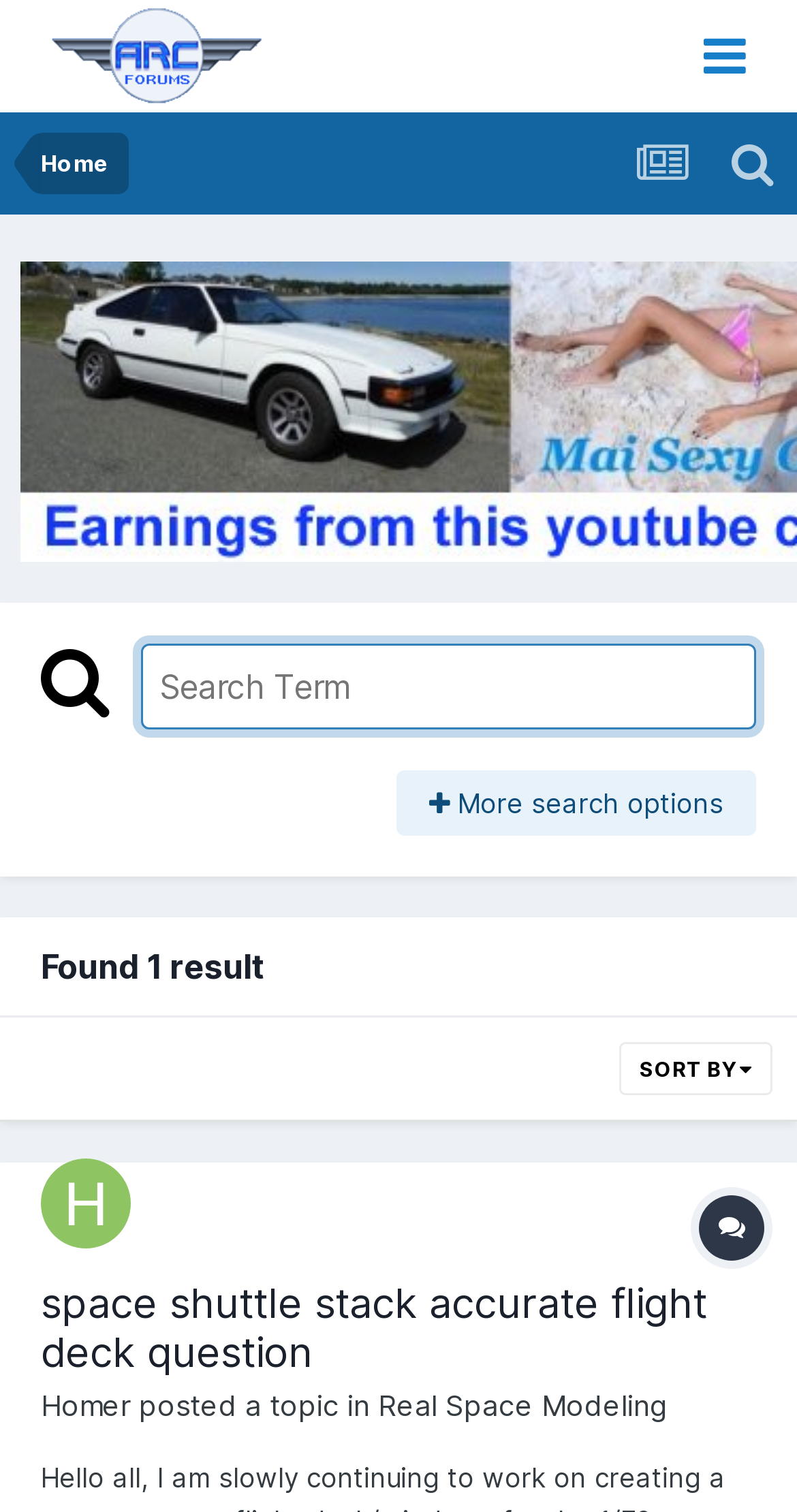Provide a thorough and detailed response to the question by examining the image: 
How many results are found?

The number of results found can be determined by looking at the StaticText element that says 'Found 1 result'. This text is located below the search box and indicates that the search query has returned one result.